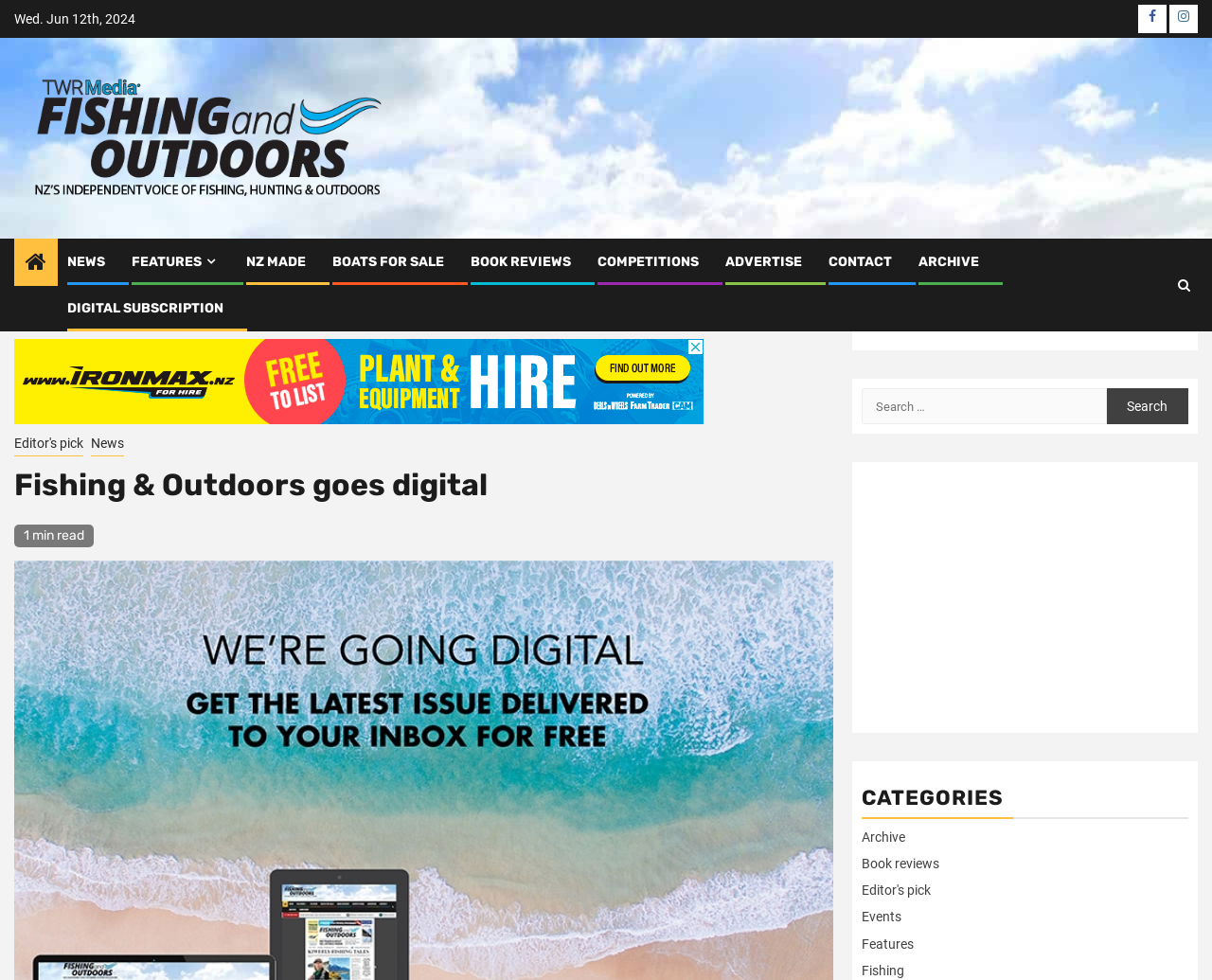Please indicate the bounding box coordinates of the element's region to be clicked to achieve the instruction: "Search for something". Provide the coordinates as four float numbers between 0 and 1, i.e., [left, top, right, bottom].

[0.711, 0.396, 0.98, 0.433]